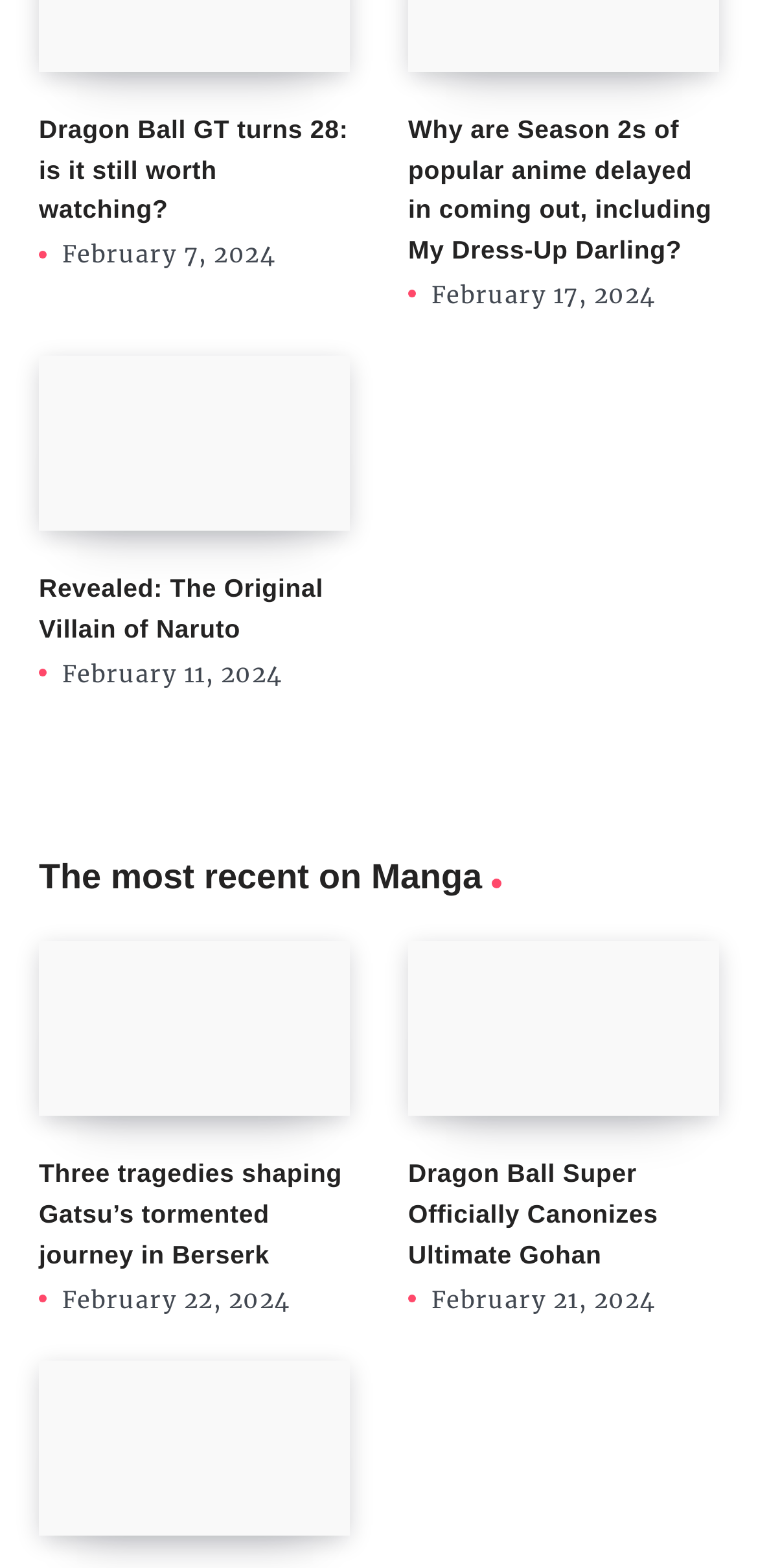How many links are in the article 'Dragon Ball Super Officially Canonizes Ultimate Gohan'?
Based on the image, give a one-word or short phrase answer.

2